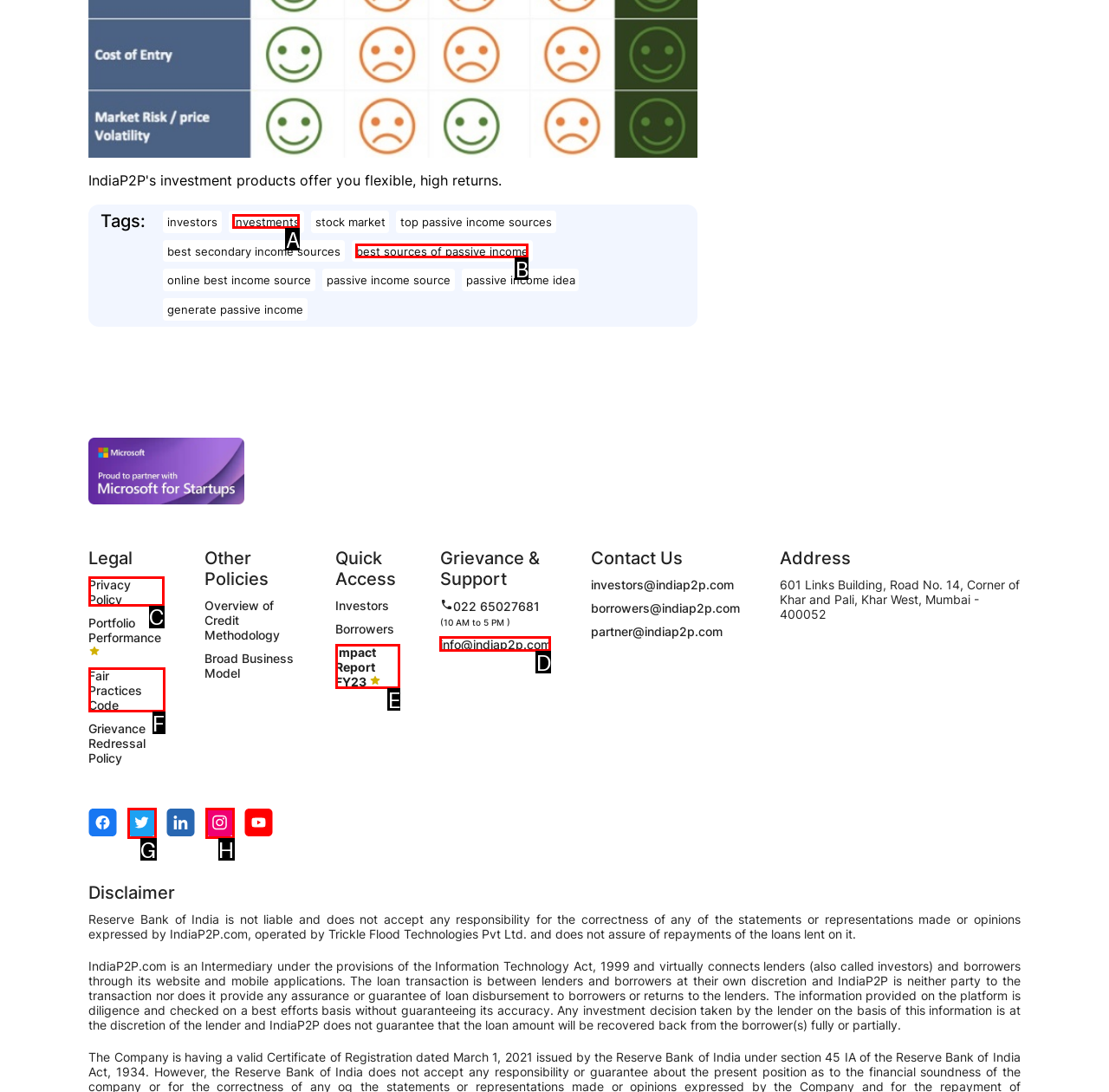To achieve the task: Add to cart, indicate the letter of the correct choice from the provided options.

None